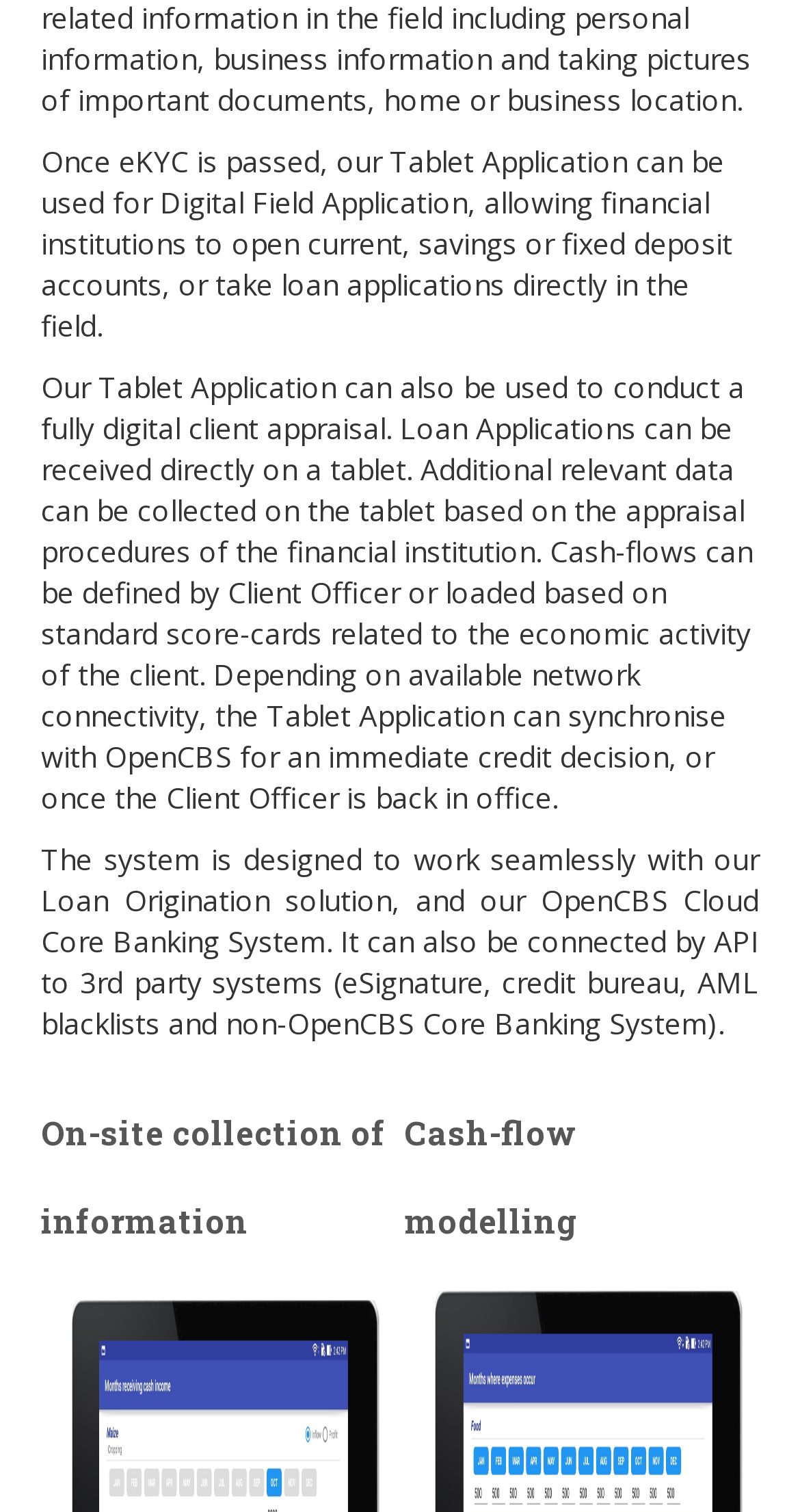Using the provided description Current Issue, find the bounding box coordinates for the UI element. Provide the coordinates in (top-left x, top-left y, bottom-right x, bottom-right y) format, ensuring all values are between 0 and 1.

None